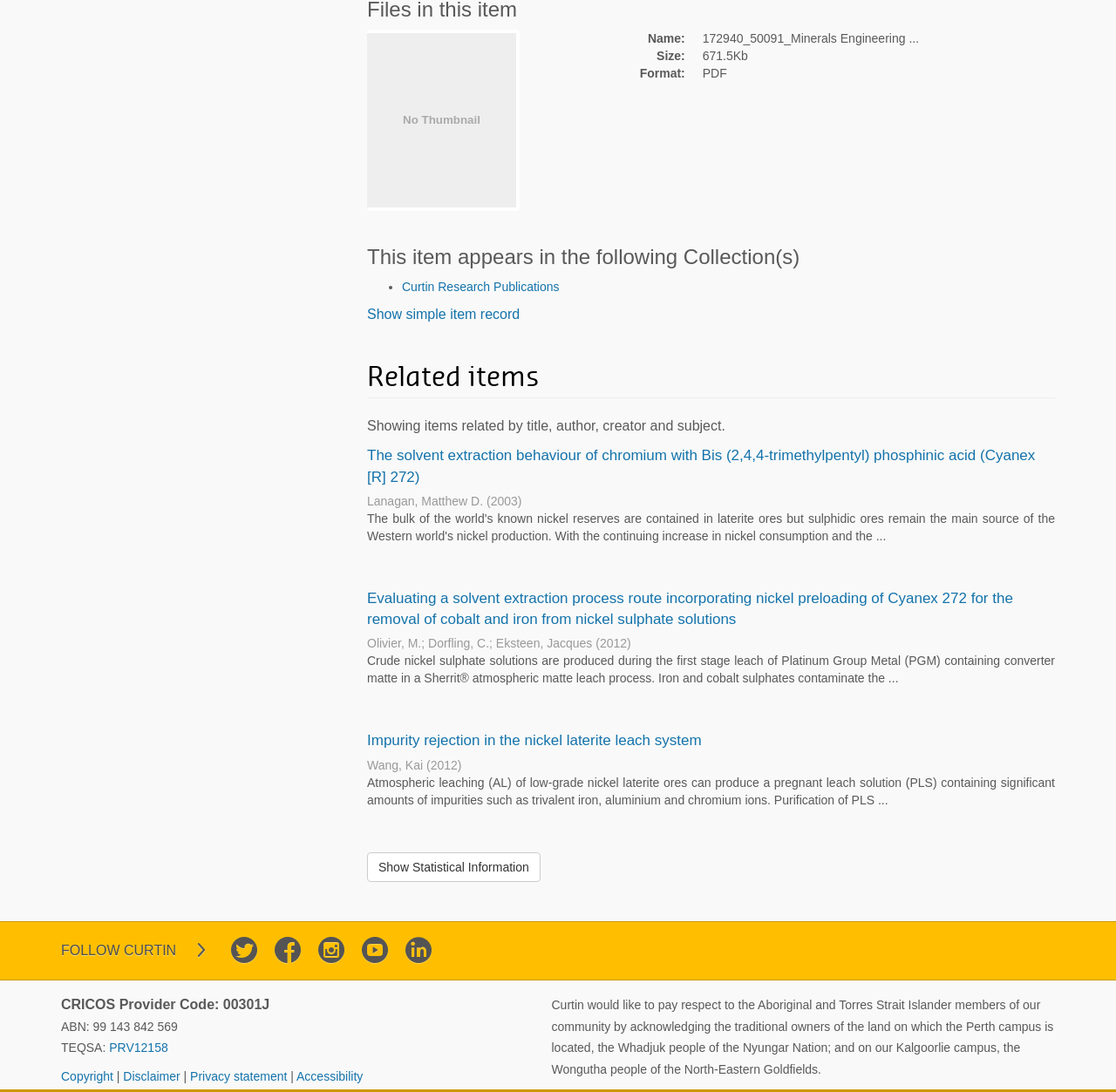Please determine the bounding box coordinates of the clickable area required to carry out the following instruction: "Show simple item record". The coordinates must be four float numbers between 0 and 1, represented as [left, top, right, bottom].

[0.329, 0.281, 0.466, 0.294]